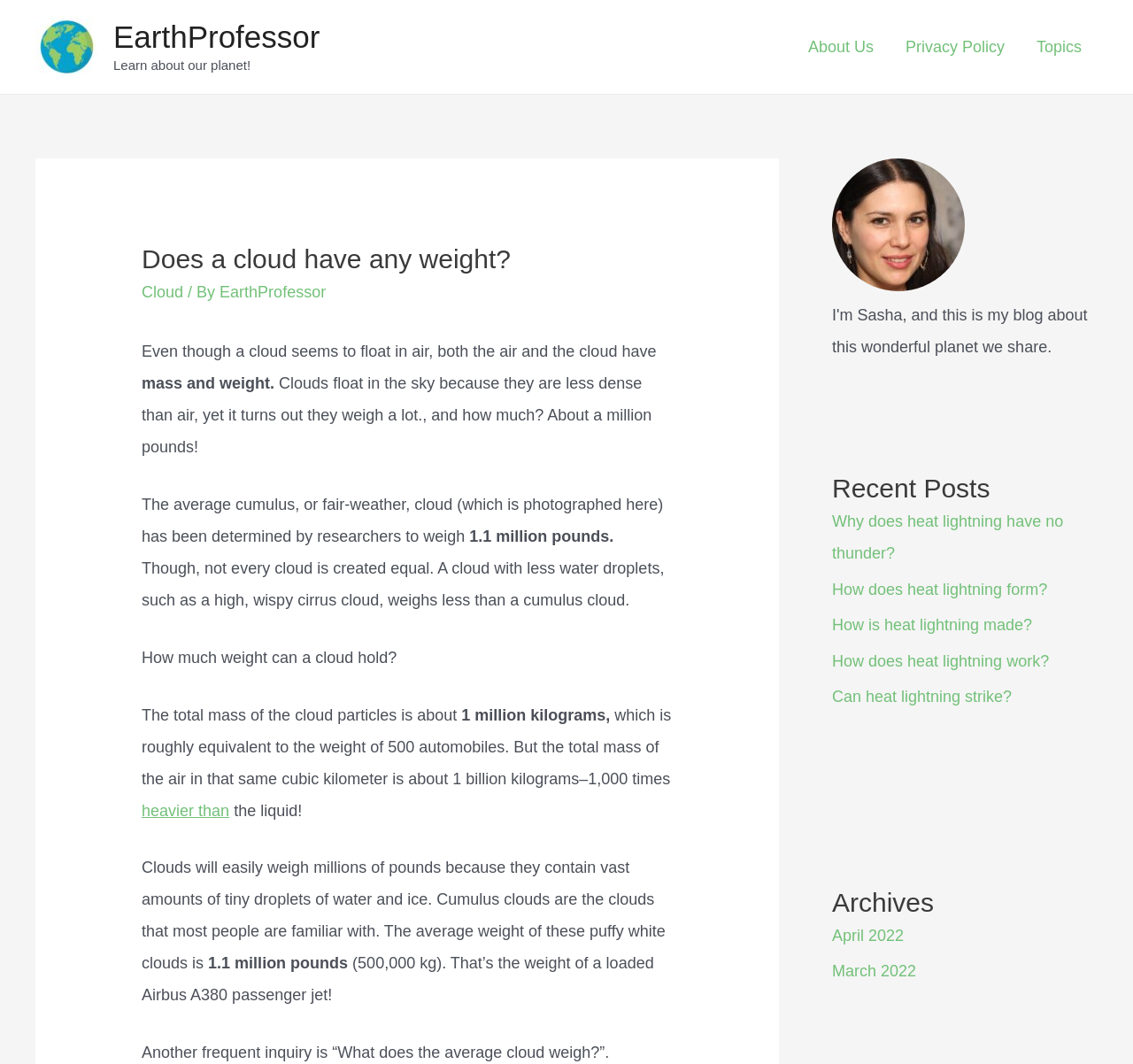Determine the bounding box coordinates of the area to click in order to meet this instruction: "Click the 'Yaël Schlick' link".

None